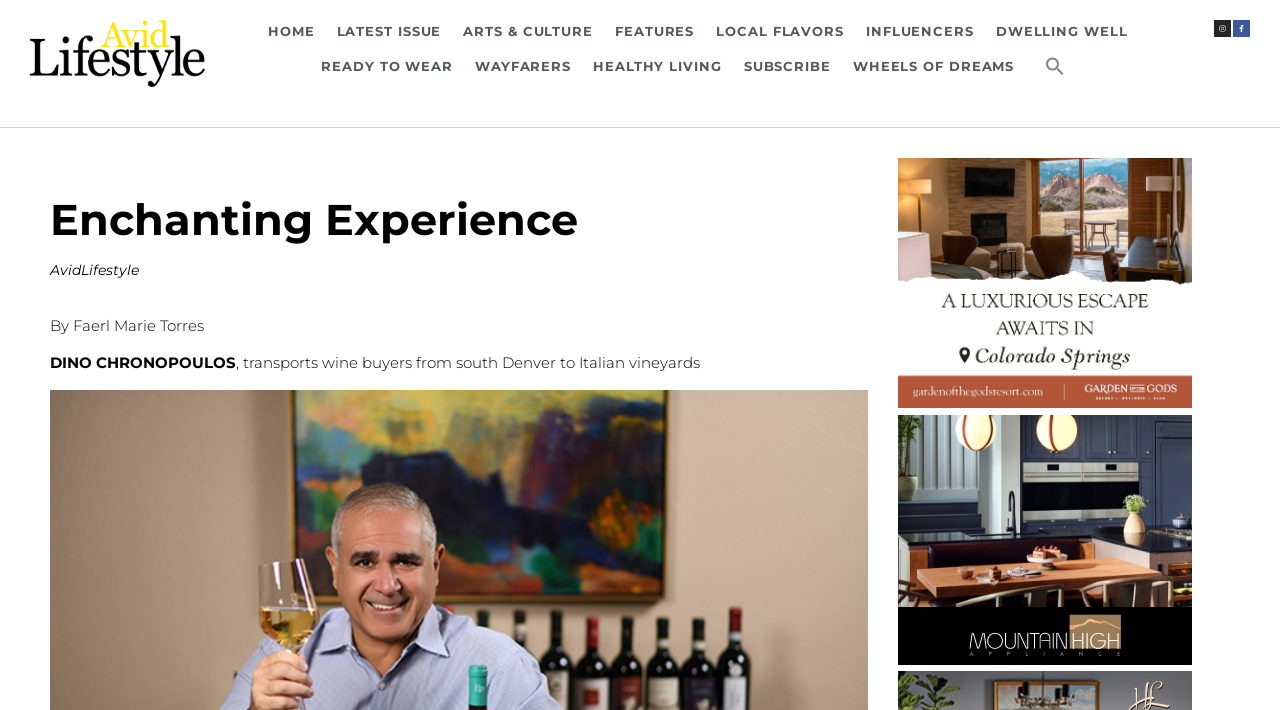Please identify the bounding box coordinates of the element I need to click to follow this instruction: "Check out the 'Wheels of Dreams' article".

[0.832, 0.541, 0.932, 0.583]